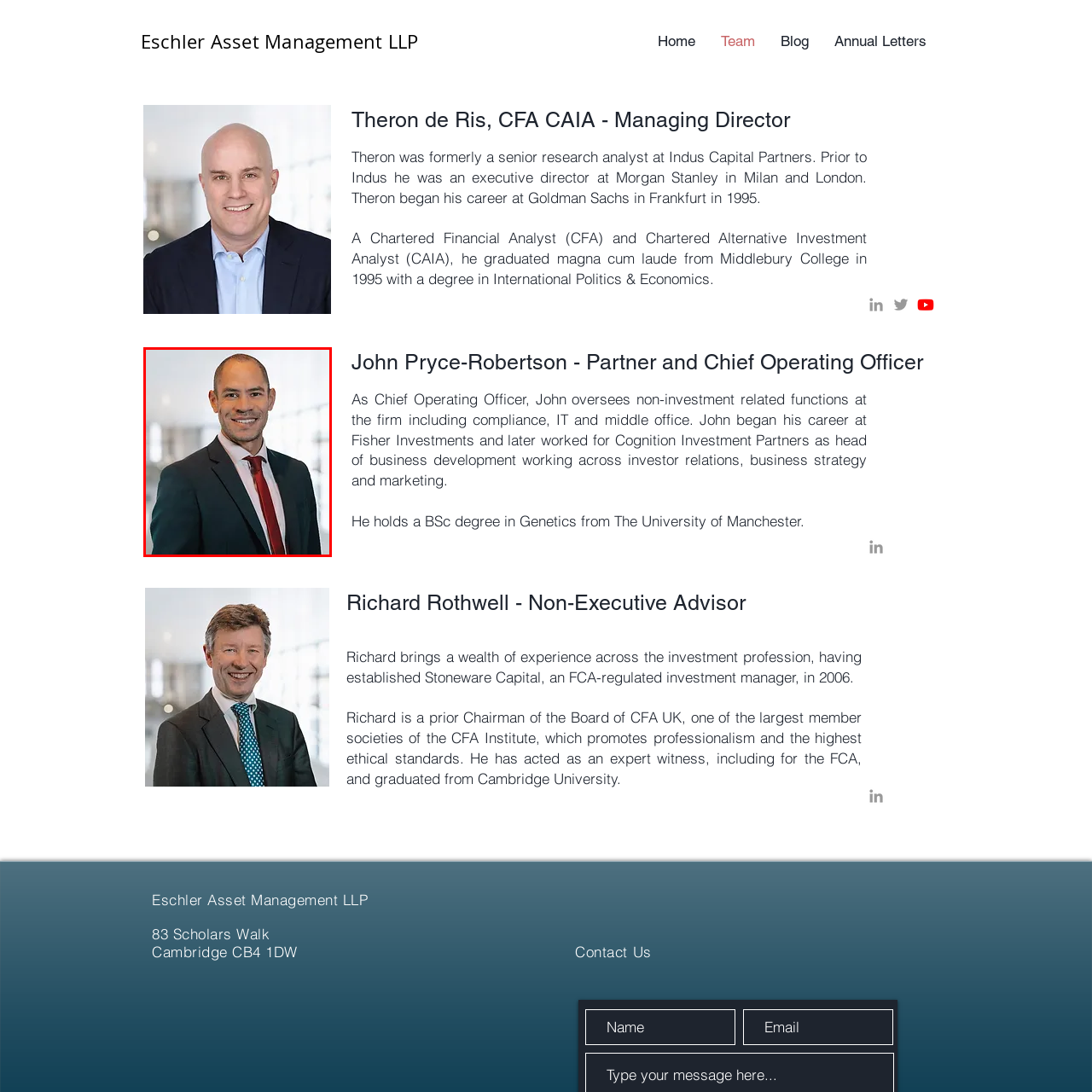Inspect the image surrounded by the red border and give a one-word or phrase answer to the question:
What is the background of the image?

softly blurred modern office space